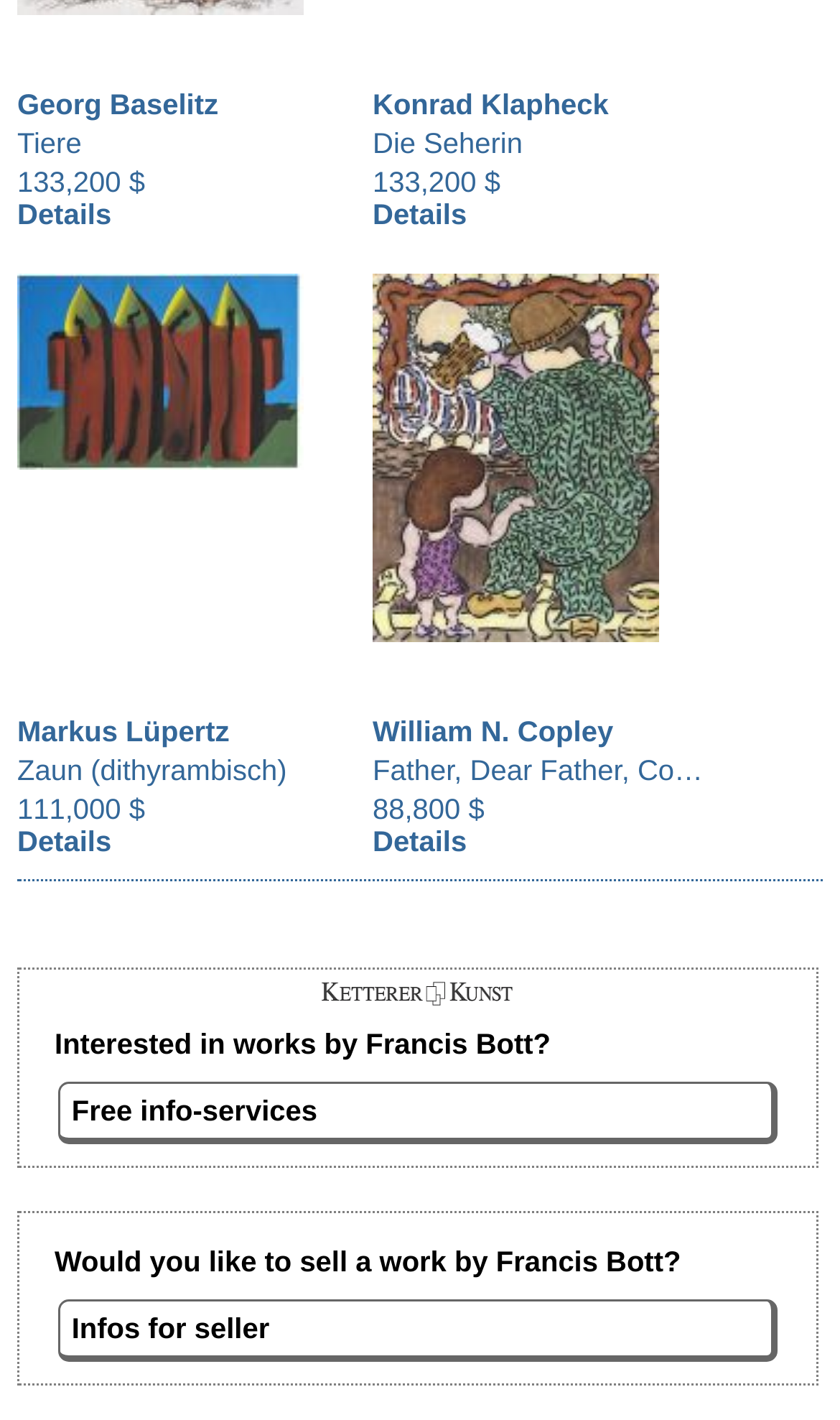Determine the bounding box coordinates for the UI element with the following description: "Details". The coordinates should be four float numbers between 0 and 1, represented as [left, top, right, bottom].

[0.021, 0.14, 0.133, 0.163]